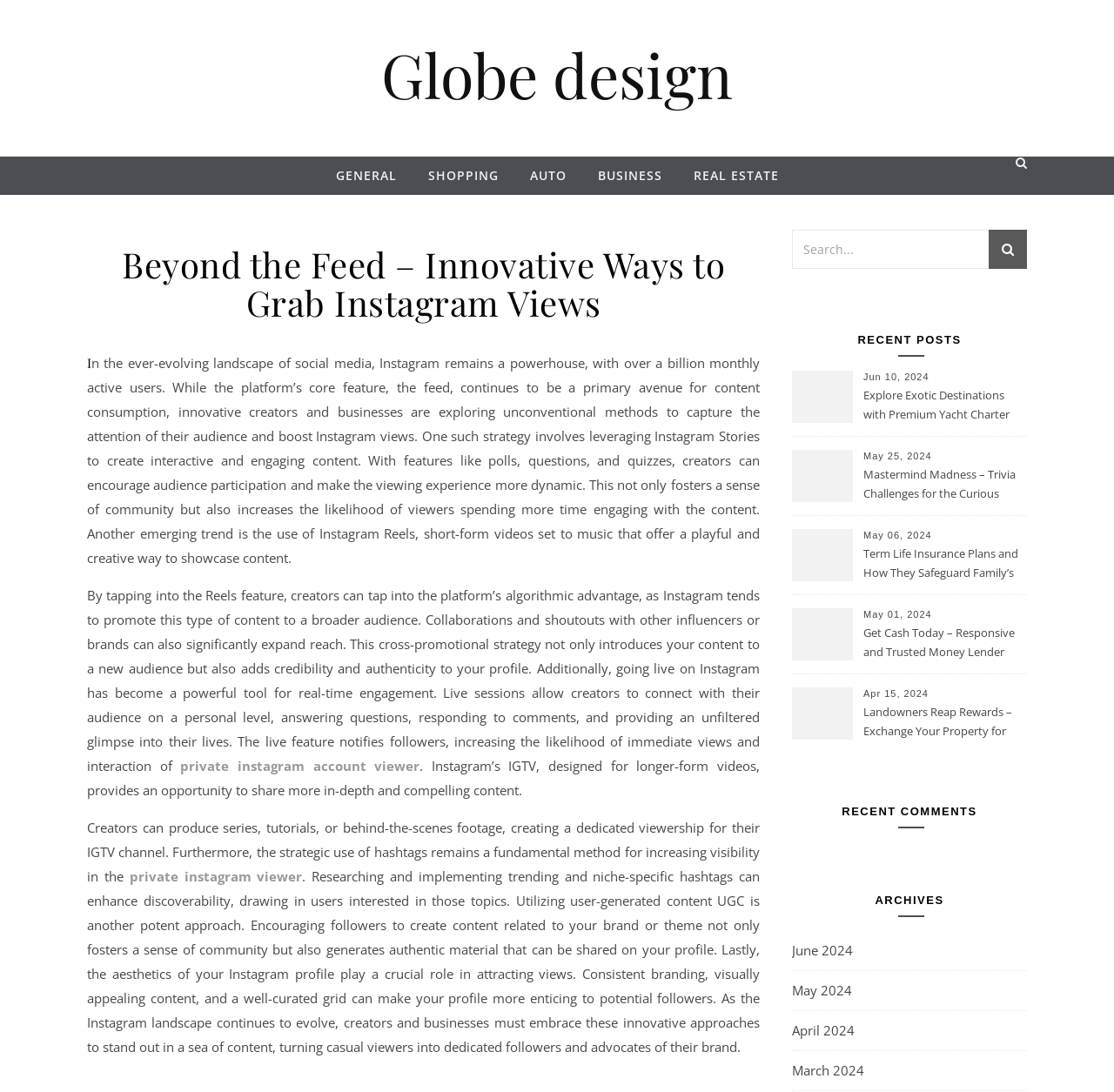Determine the bounding box coordinates for the clickable element to execute this instruction: "View the 'ARCHIVES' section". Provide the coordinates as four float numbers between 0 and 1, i.e., [left, top, right, bottom].

[0.782, 0.811, 0.851, 0.837]